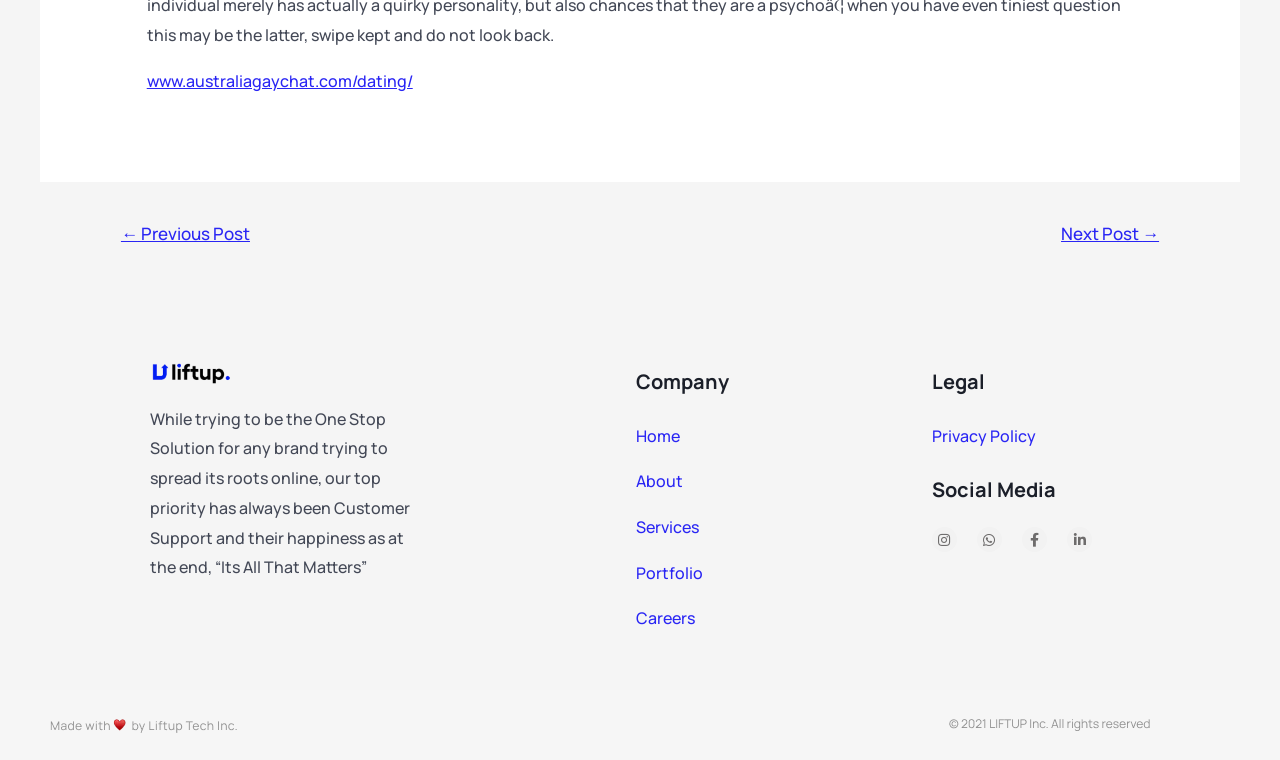Point out the bounding box coordinates of the section to click in order to follow this instruction: "open instagram".

[0.728, 0.694, 0.747, 0.727]